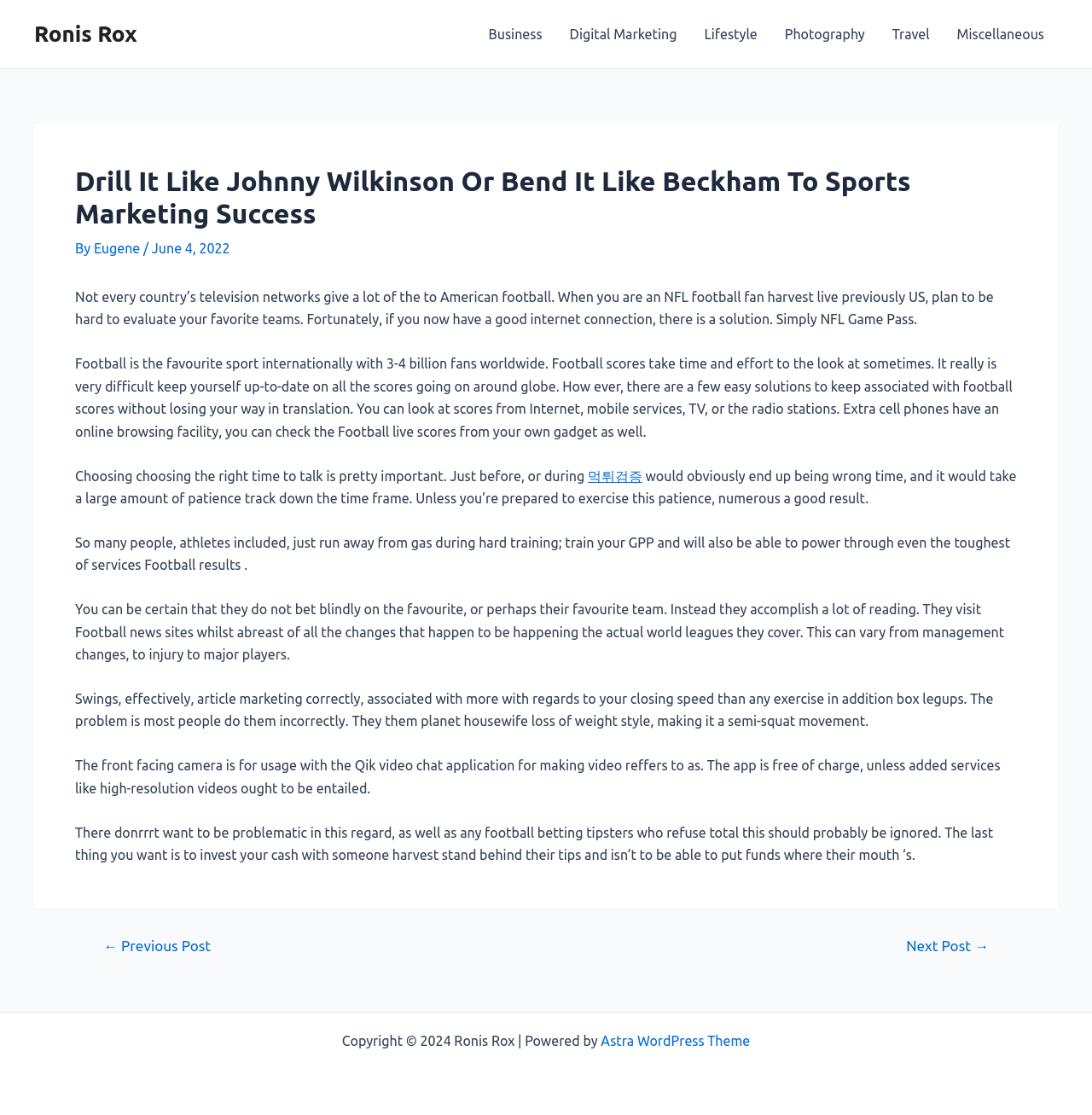Locate the bounding box coordinates of the element to click to perform the following action: 'Explore the website'. The coordinates should be given as four float values between 0 and 1, in the form of [left, top, right, bottom].

None